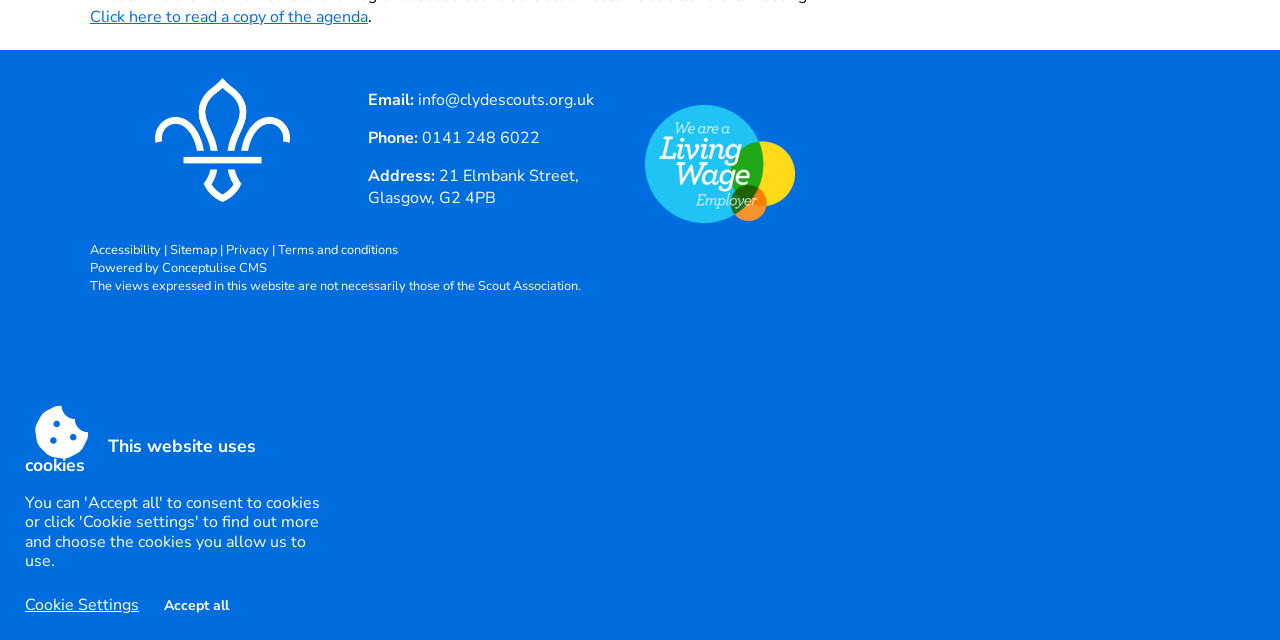Locate the UI element described by This website uses cookies in the provided webpage screenshot. Return the bounding box coordinates in the format (top-left x, top-left y, bottom-right x, bottom-right y), ensuring all values are between 0 and 1.

[0.02, 0.66, 0.25, 0.774]